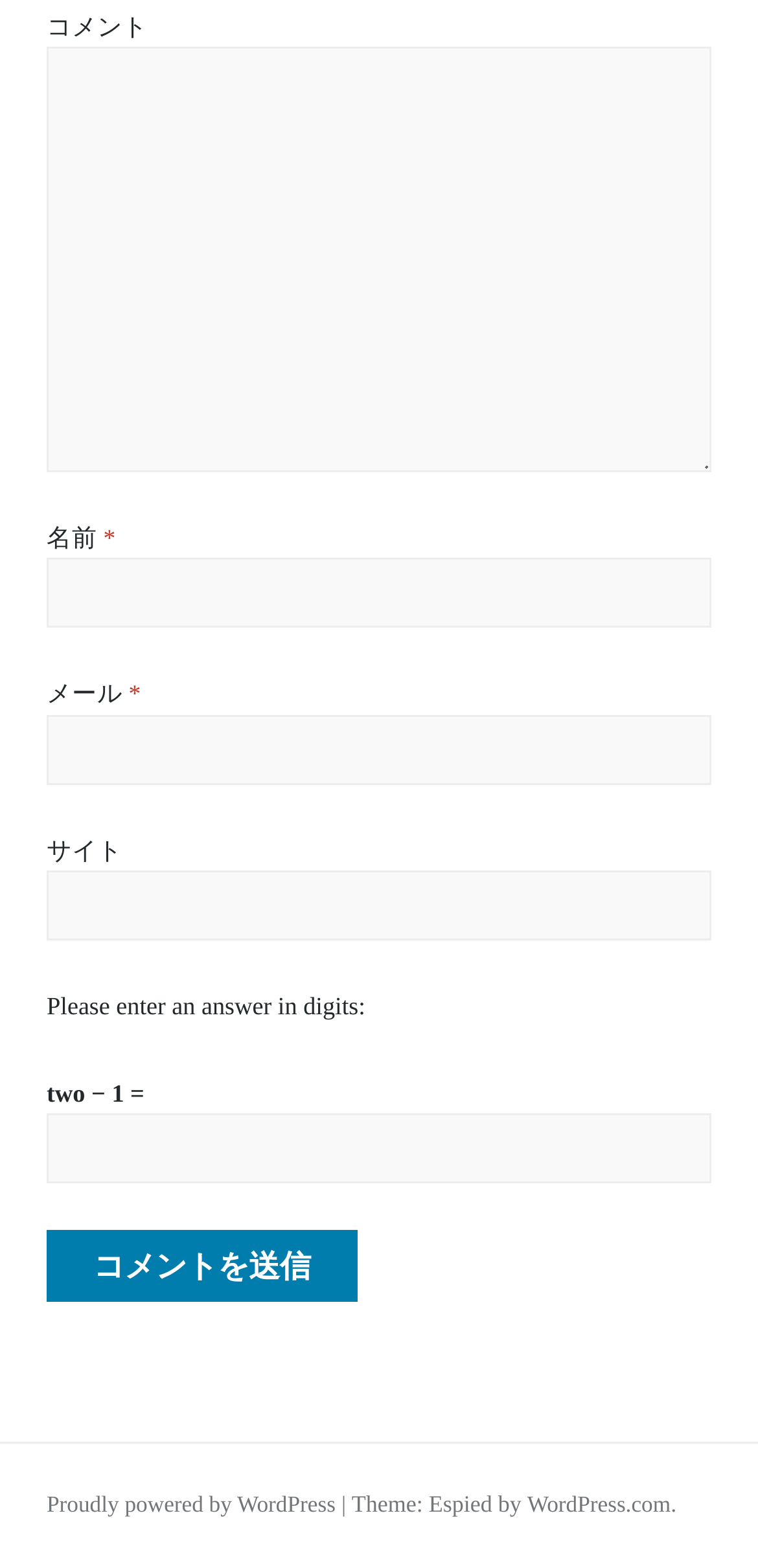Highlight the bounding box coordinates of the region I should click on to meet the following instruction: "Enter a comment".

[0.062, 0.03, 0.938, 0.301]